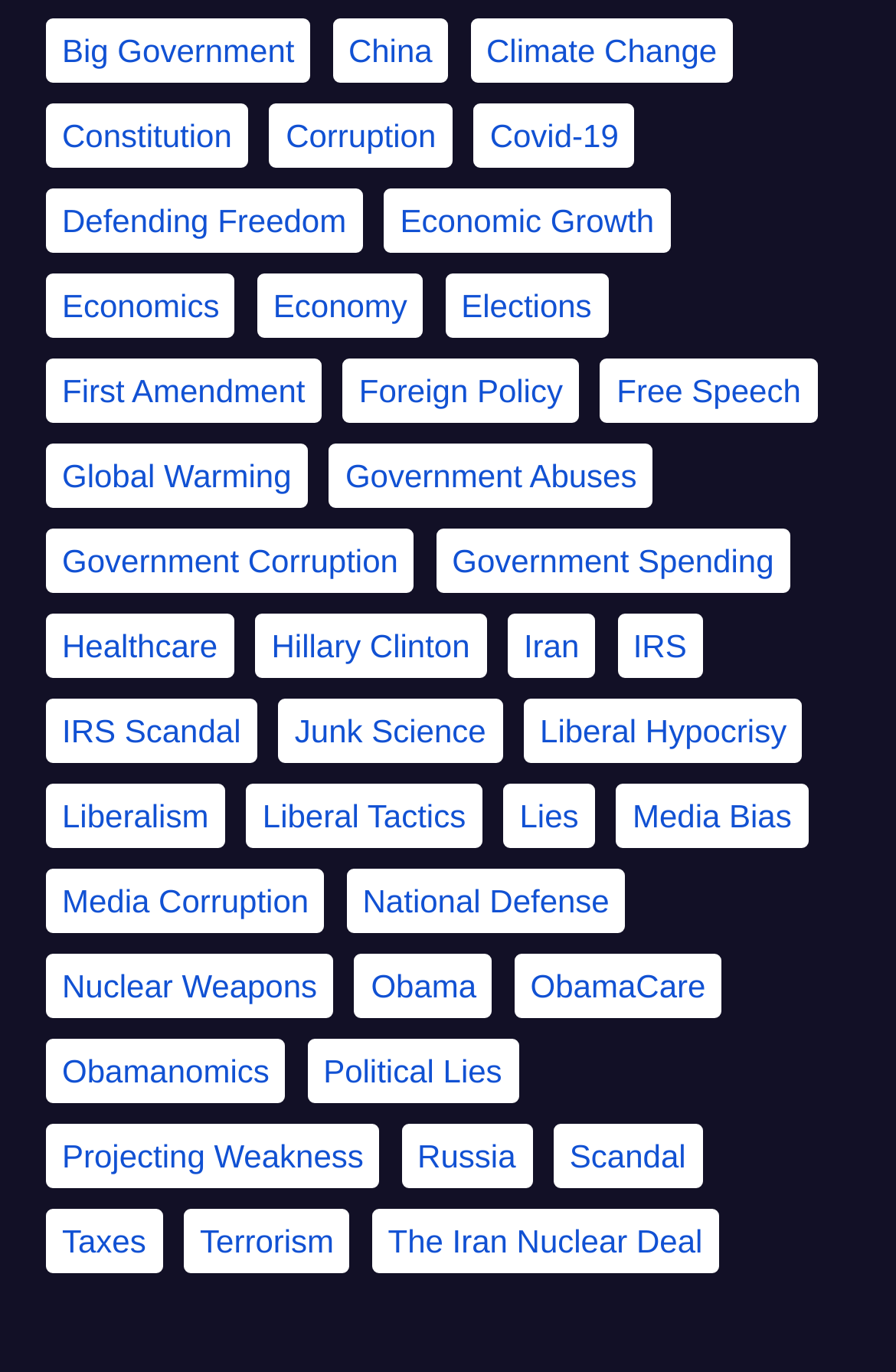Can you find the bounding box coordinates for the element to click on to achieve the instruction: "Learn about ObamaCare"?

[0.574, 0.695, 0.805, 0.742]